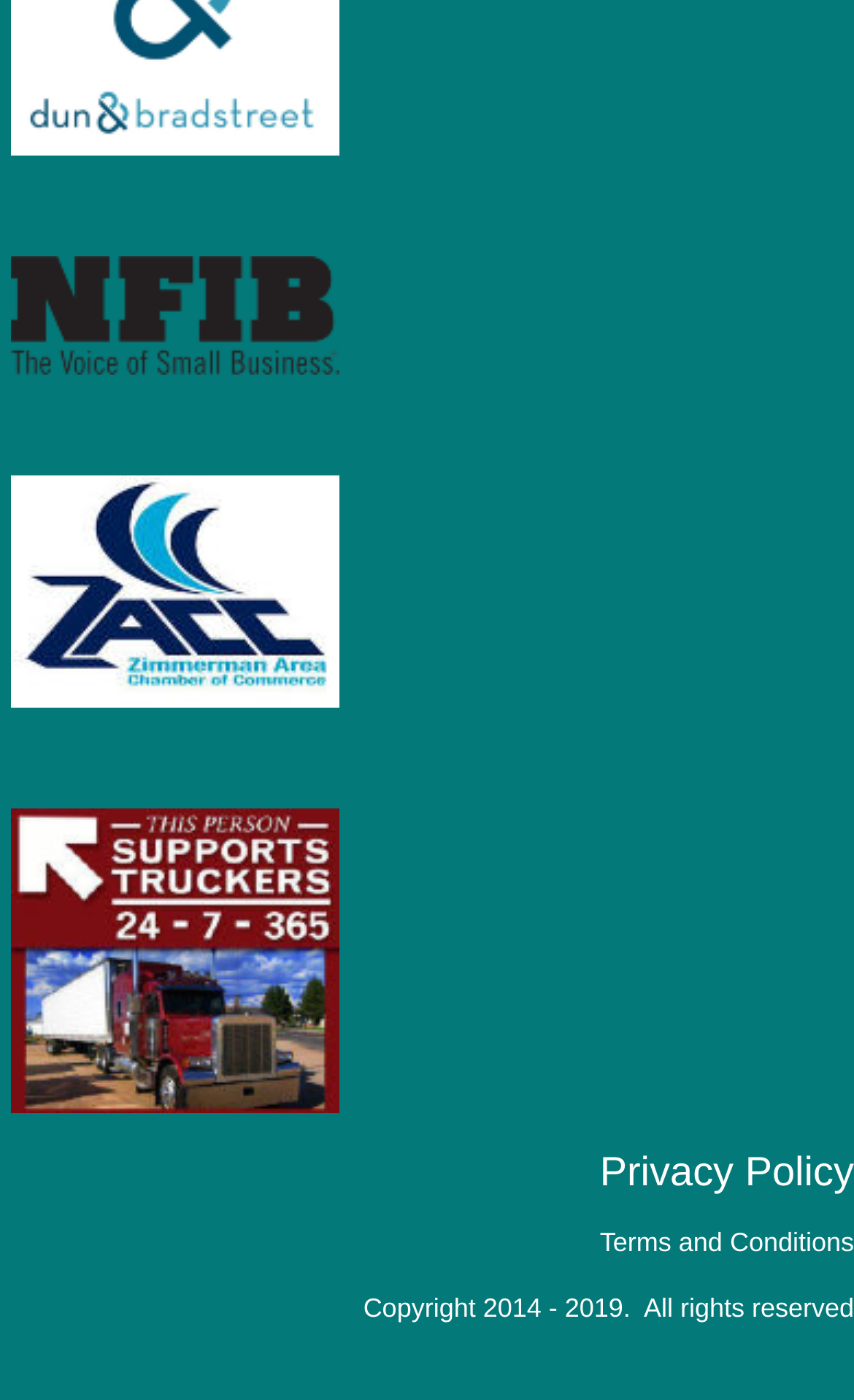Identify the bounding box coordinates for the UI element that matches this description: "Privacy Policy".

[0.702, 0.819, 1.0, 0.852]